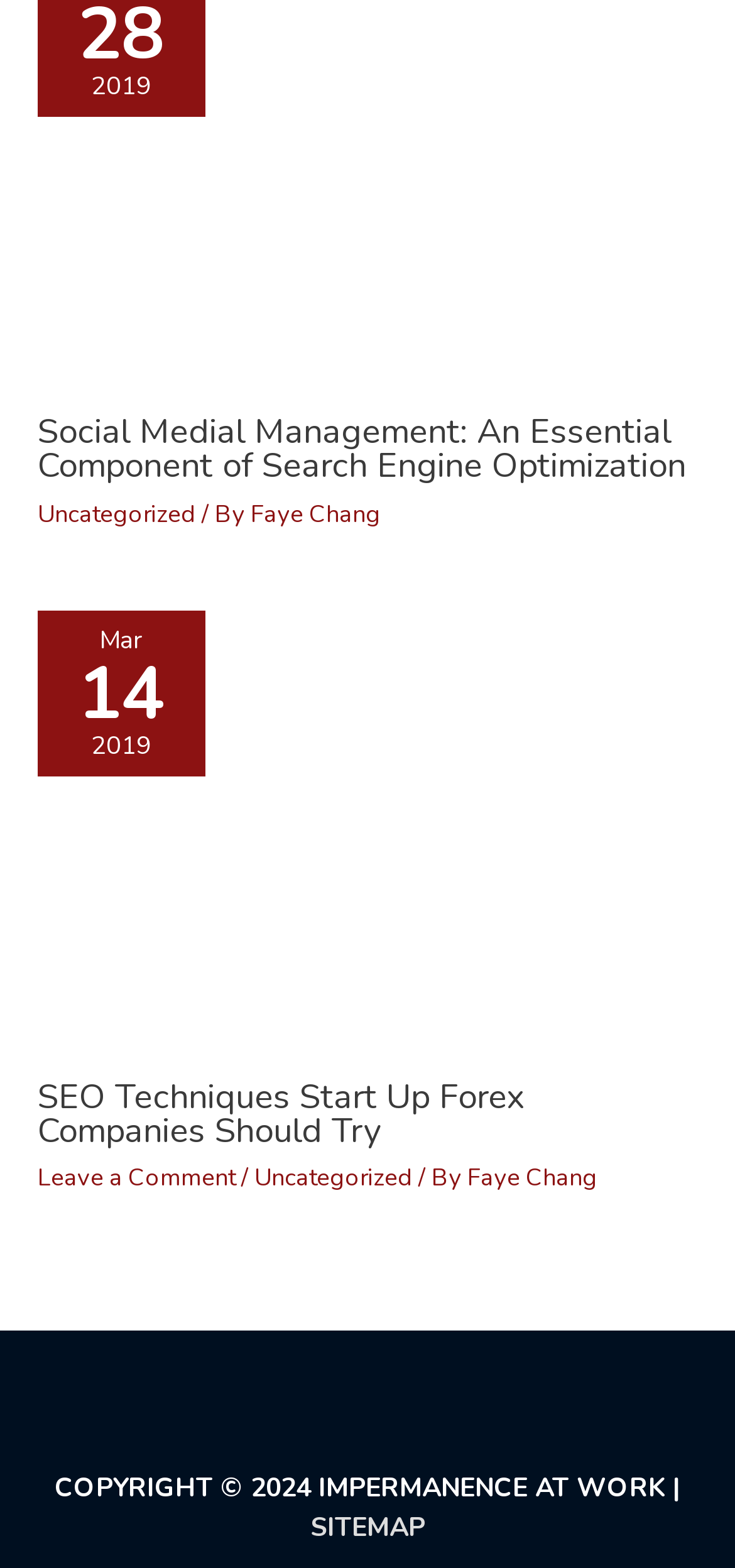Predict the bounding box of the UI element that fits this description: "Leave a Comment".

[0.051, 0.741, 0.321, 0.762]